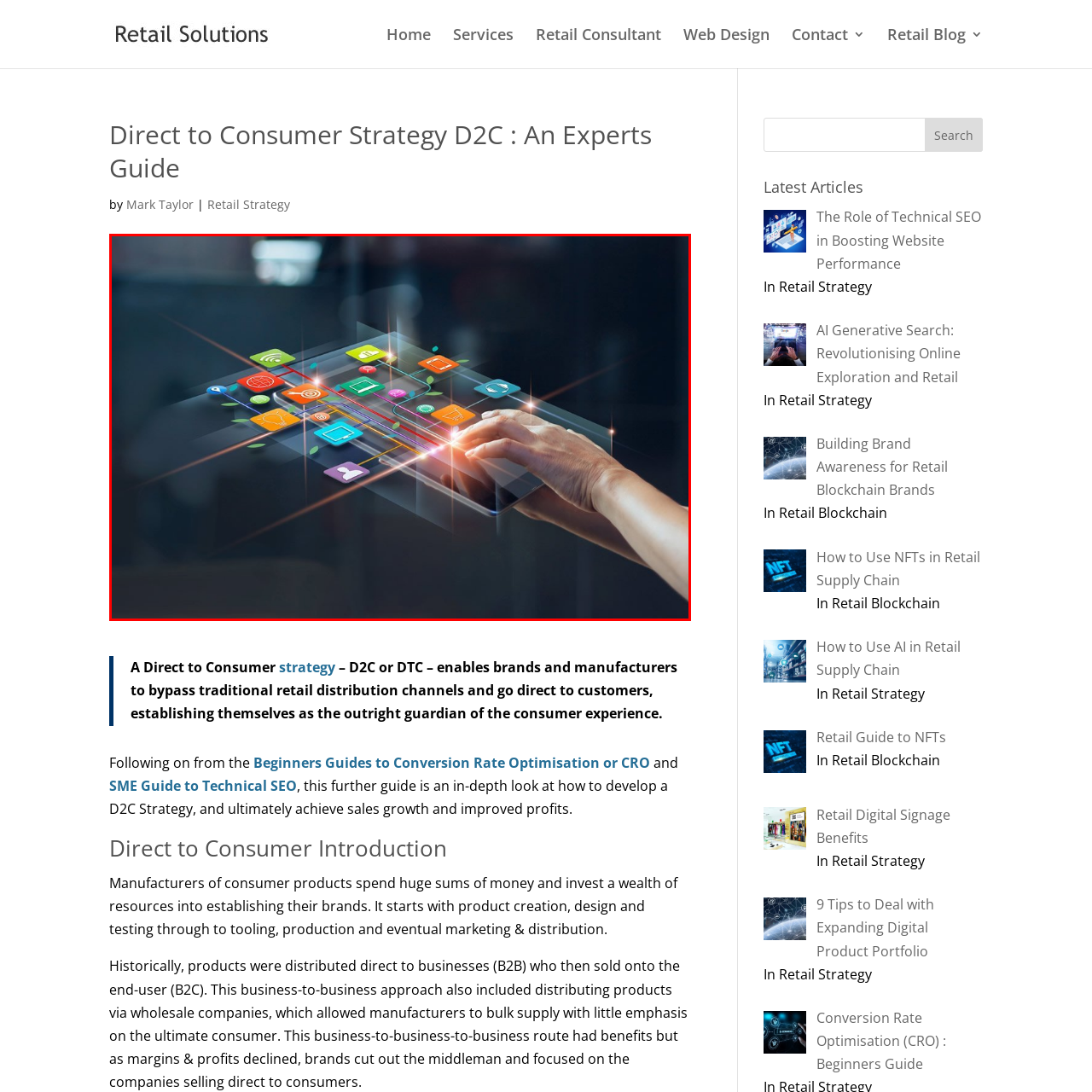What do the icons on the tablet represent? View the image inside the red bounding box and respond with a concise one-word or short-phrase answer.

Various applications and functions